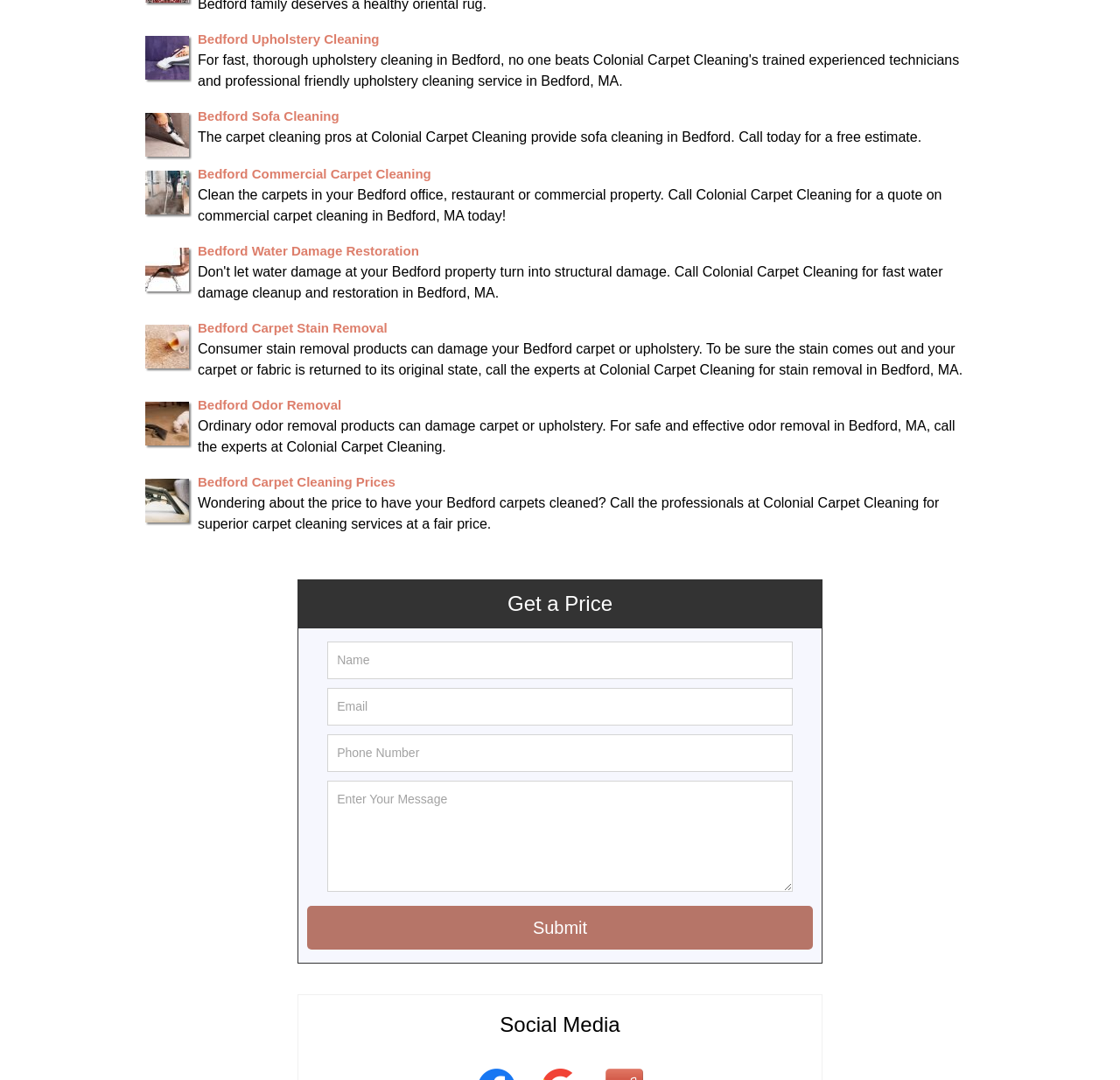Using the provided element description: "Game Reviews", identify the bounding box coordinates. The coordinates should be four floats between 0 and 1 in the order [left, top, right, bottom].

None